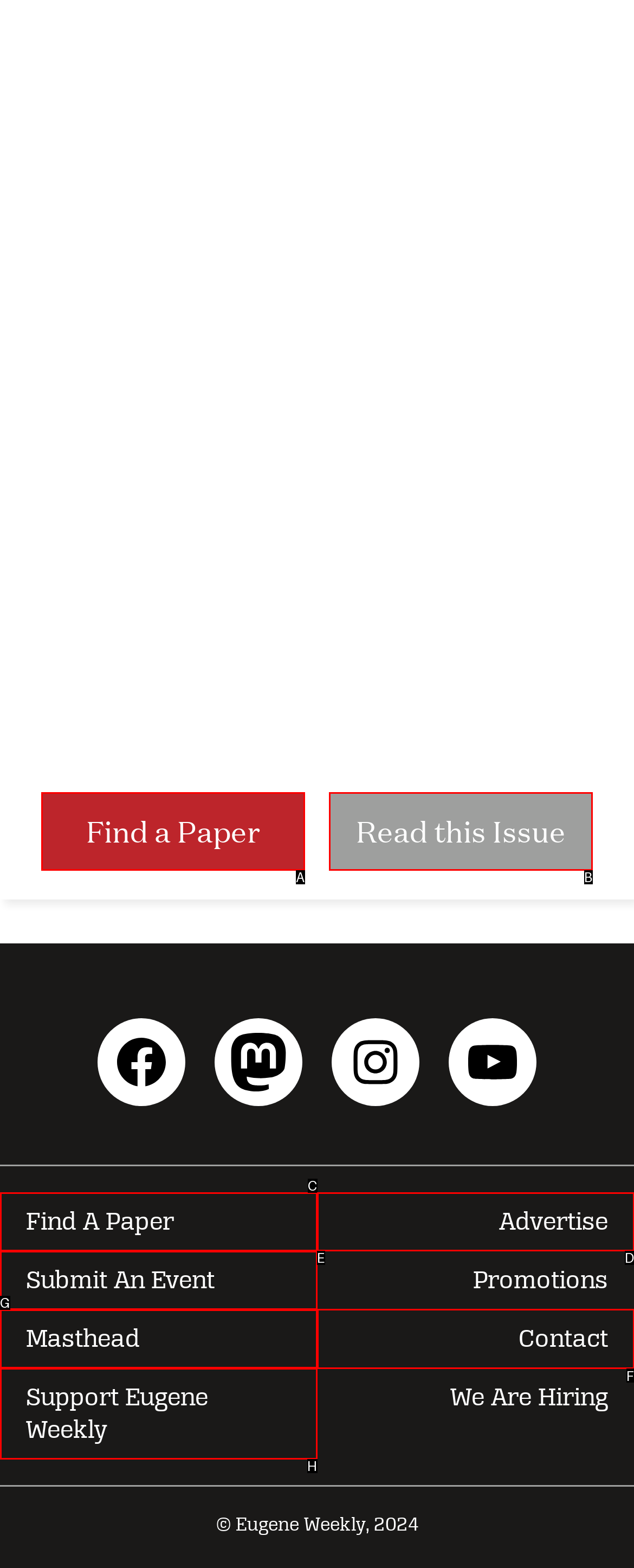Select the correct option from the given choices to perform this task: Contact us. Provide the letter of that option.

F